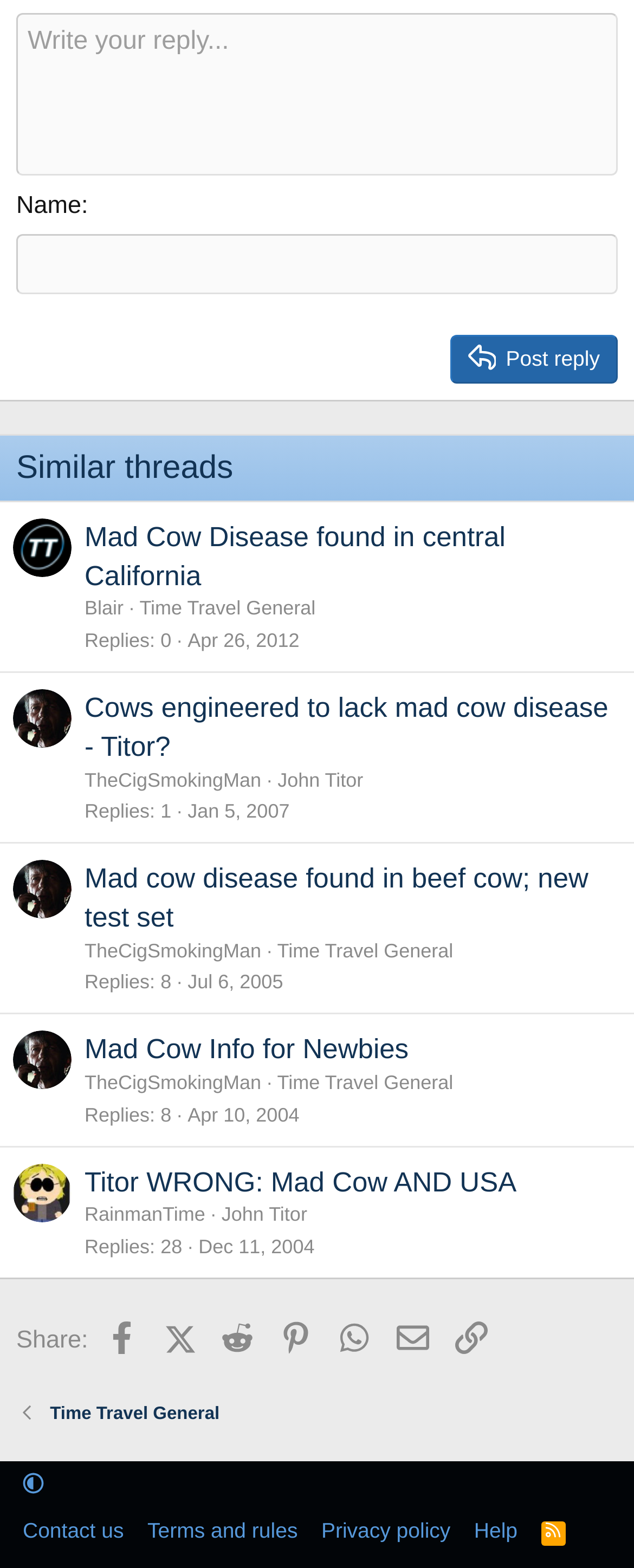Determine the bounding box coordinates of the clickable element to achieve the following action: 'Visit Coyote Run Equestrian Products website'. Provide the coordinates as four float values between 0 and 1, formatted as [left, top, right, bottom].

None